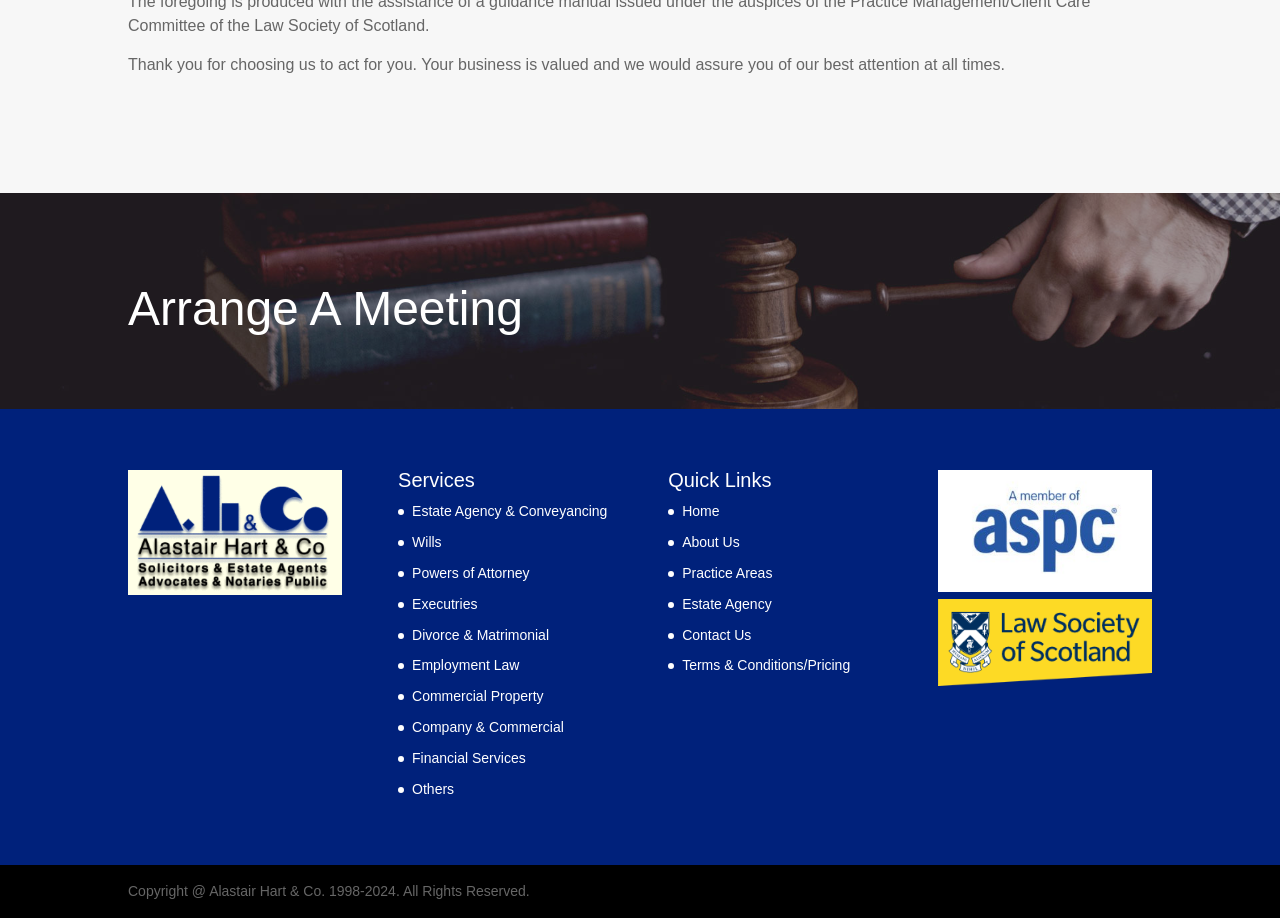Answer the following query with a single word or phrase:
What are the practice areas of the law firm?

Multiple areas